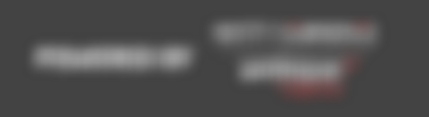Provide a one-word or short-phrase answer to the question:
What is the background color of the graphic?

Dark